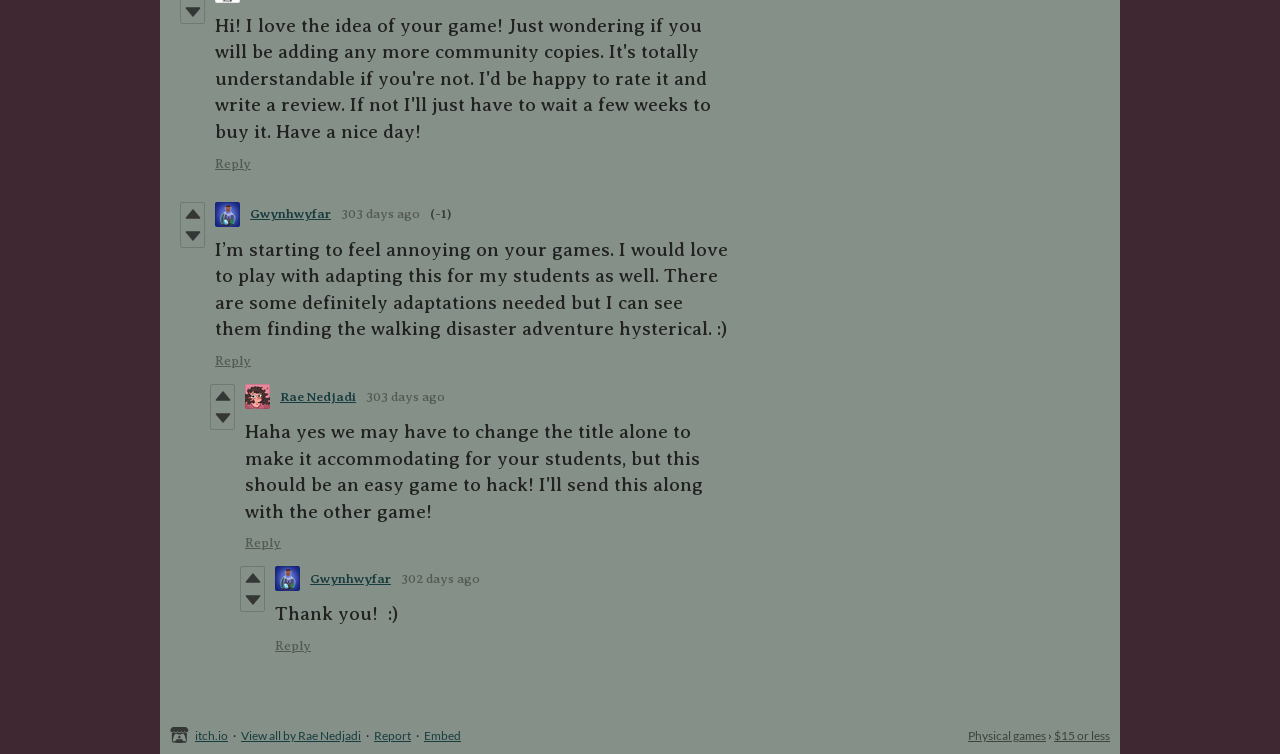Identify the bounding box coordinates of the HTML element based on this description: "302 days ago".

[0.313, 0.757, 0.375, 0.777]